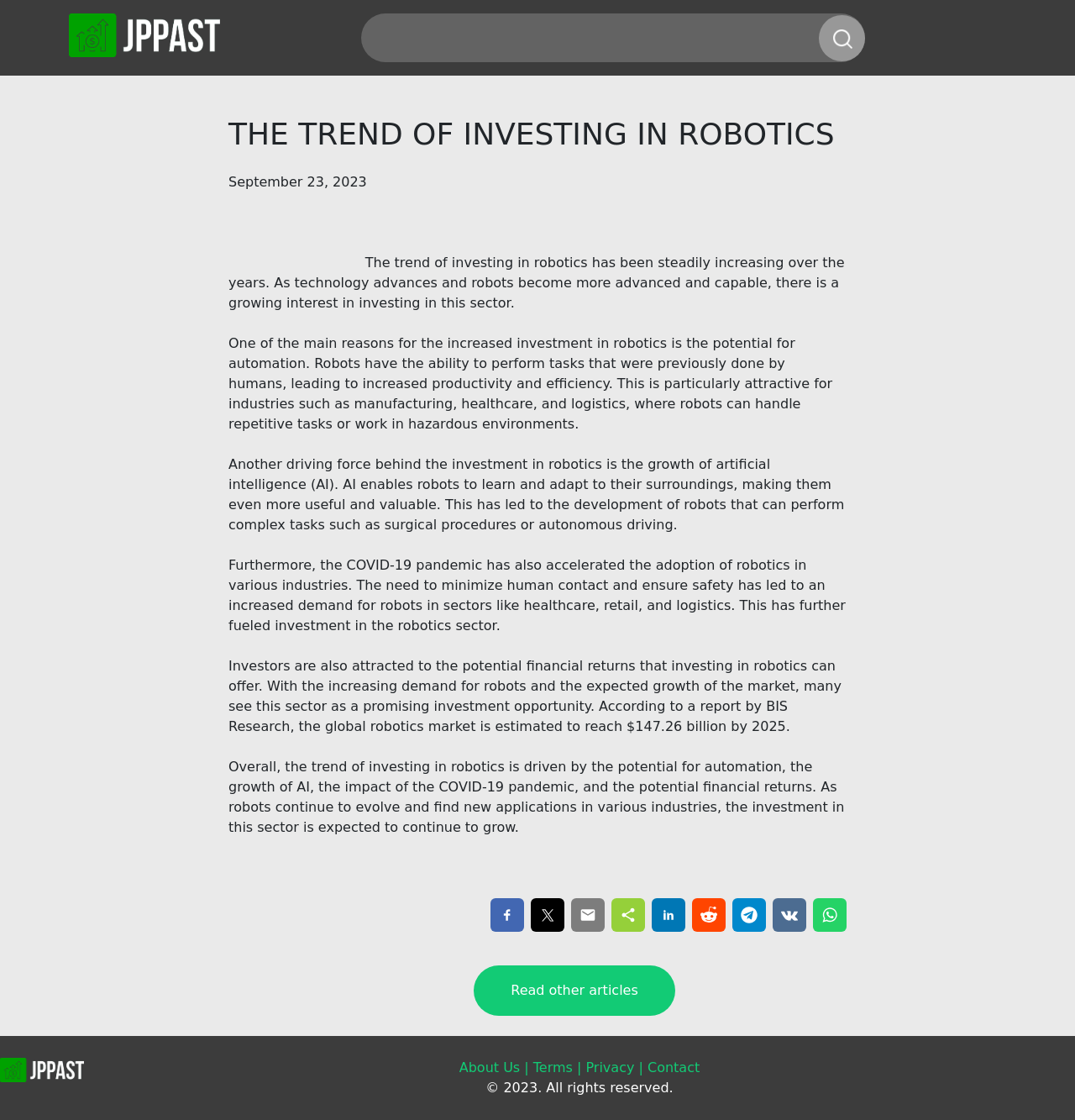Refer to the image and answer the question with as much detail as possible: What is the estimated value of the global robotics market by 2025?

According to the text, a report by BIS Research estimates that the global robotics market will reach $147.26 billion by 2025, indicating the expected growth of the market.